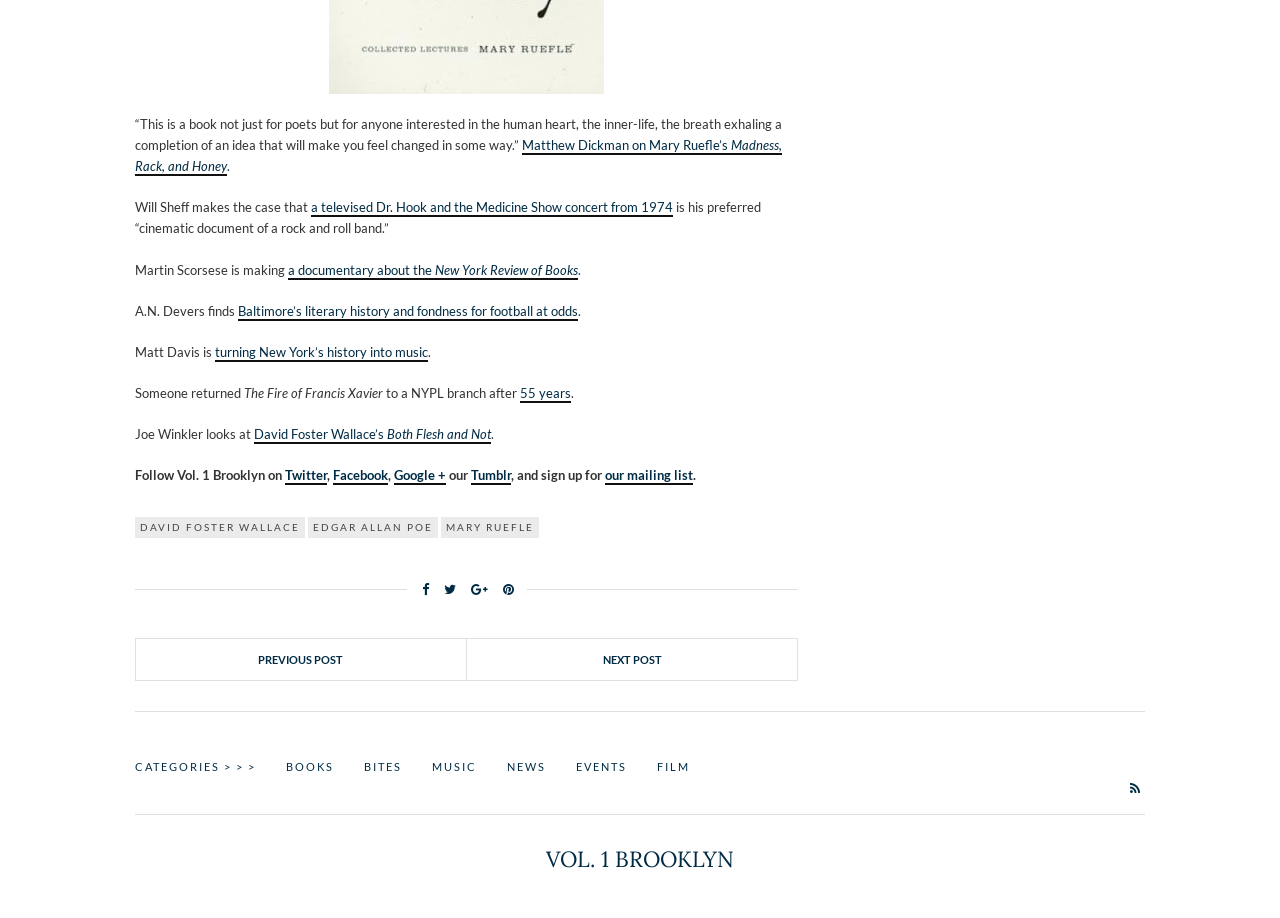Identify the bounding box coordinates of the clickable section necessary to follow the following instruction: "Follow Vol. 1 Brooklyn on Twitter". The coordinates should be presented as four float numbers from 0 to 1, i.e., [left, top, right, bottom].

[0.223, 0.509, 0.255, 0.528]